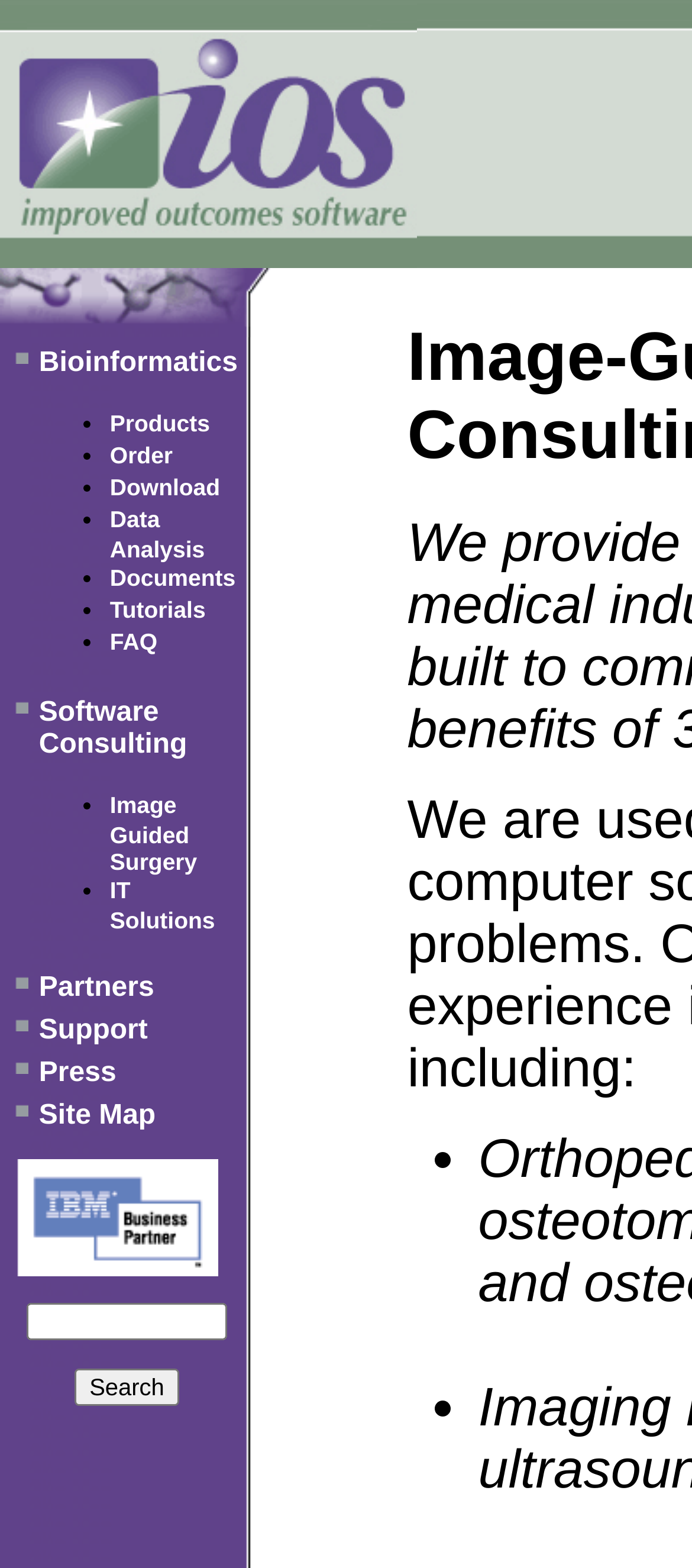Identify the bounding box coordinates of the specific part of the webpage to click to complete this instruction: "Check Press releases".

[0.056, 0.675, 0.168, 0.694]